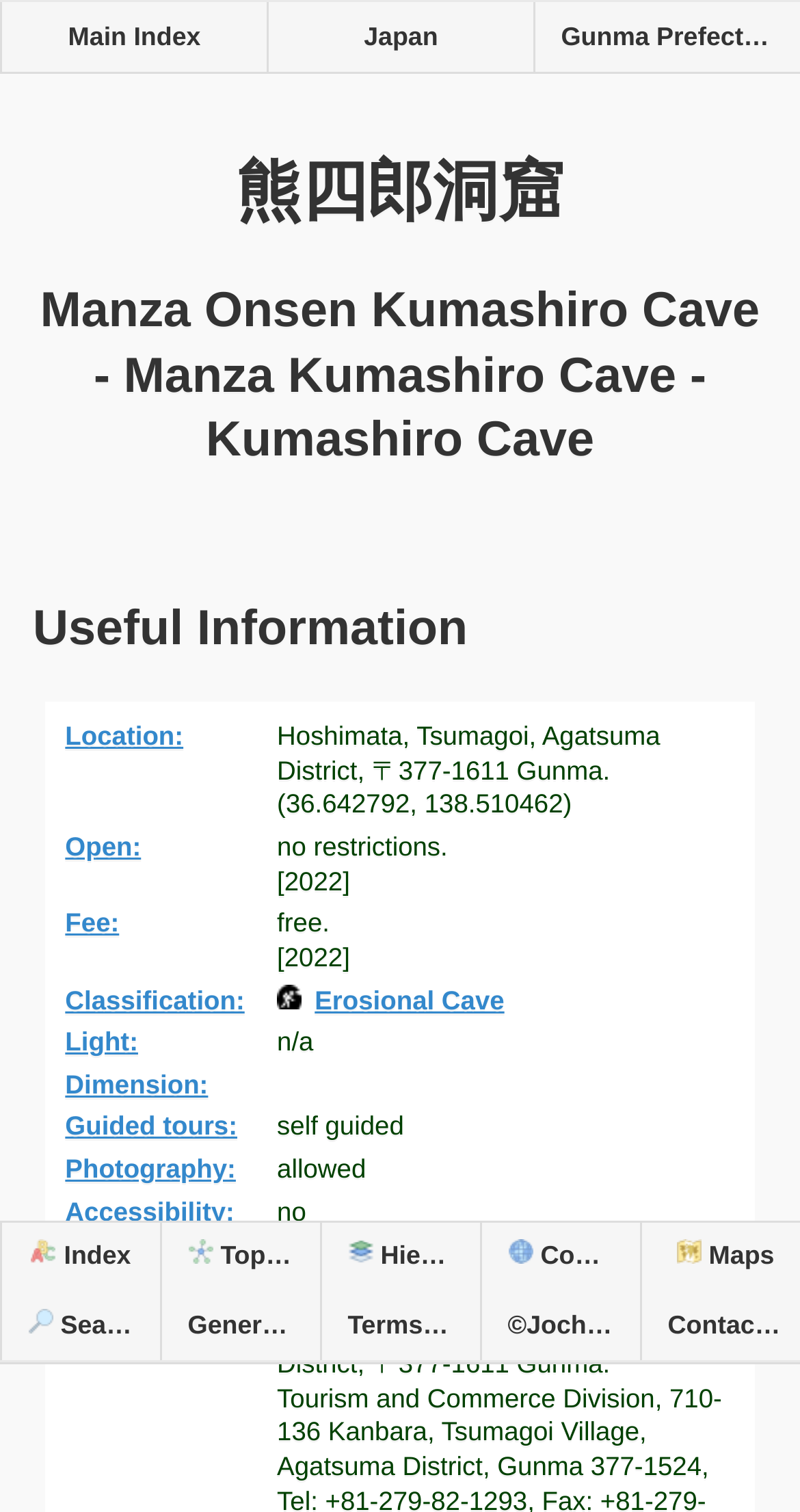Determine the coordinates of the bounding box that should be clicked to complete the instruction: "Click on the link to view the main index". The coordinates should be represented by four float numbers between 0 and 1: [left, top, right, bottom].

[0.0, 0.001, 0.333, 0.047]